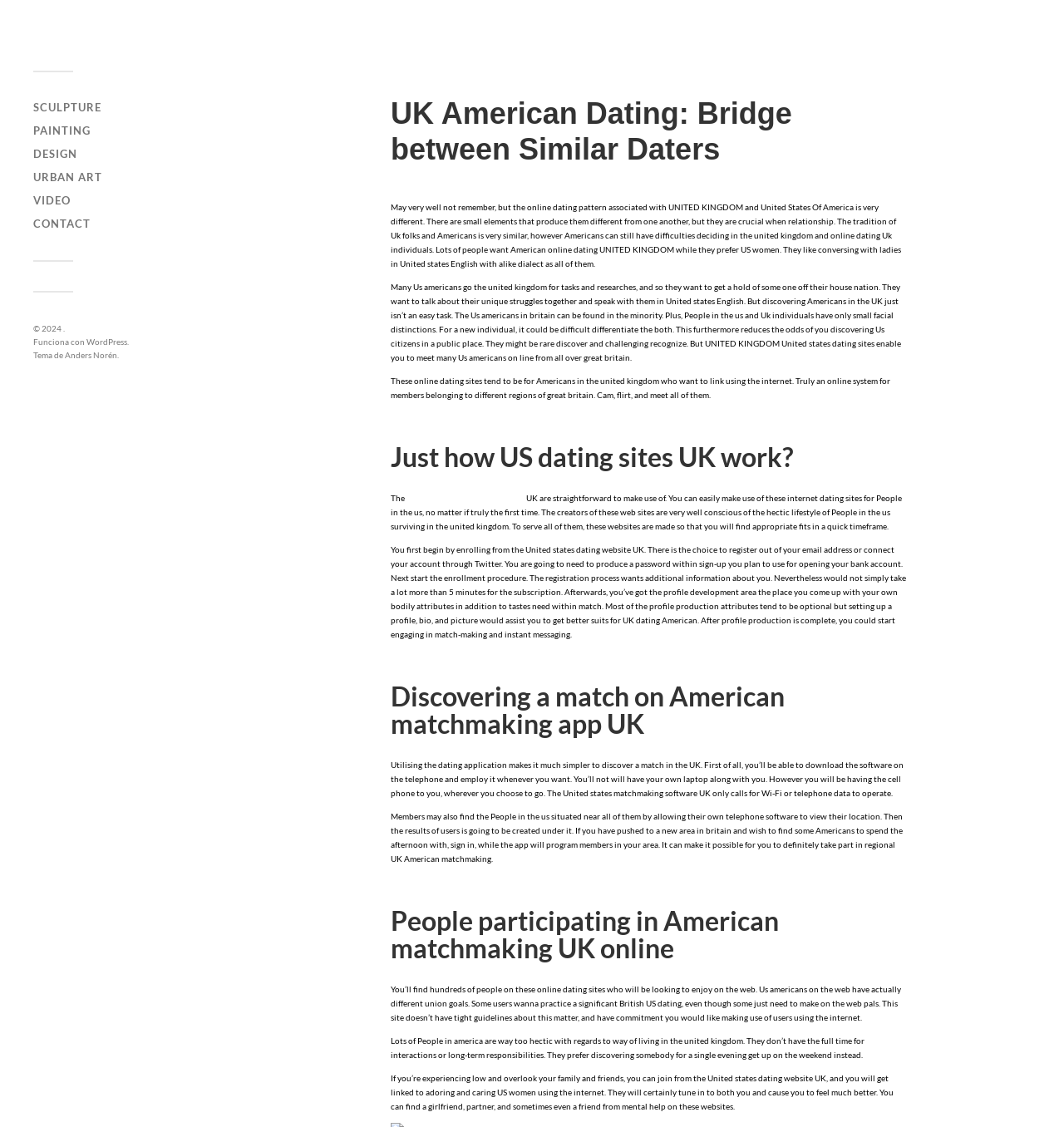Provide a short, one-word or phrase answer to the question below:
What is the main difference between UK and US dating patterns?

Small elements